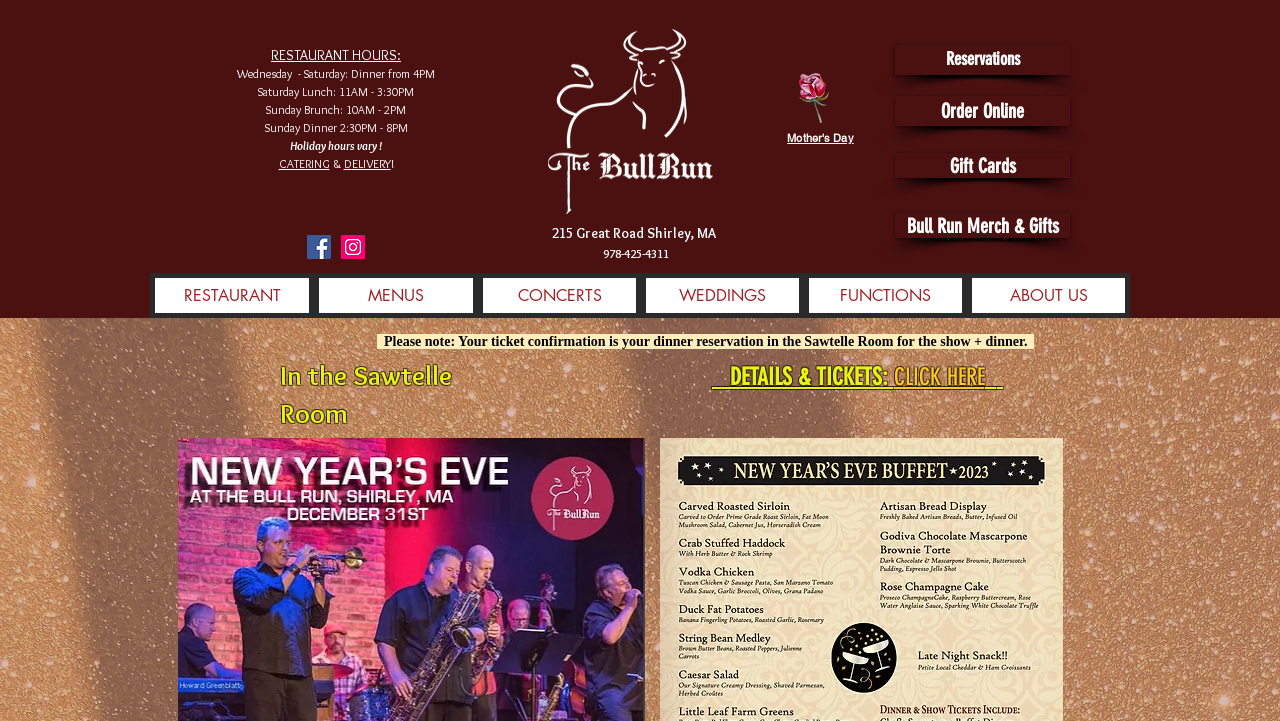Provide a comprehensive description of the webpage.

The webpage appears to be the website of Bull Run Restaurant in Shirley, MA, promoting their New Year's Eve 2023 buffet and show. 

At the top, there is a heading "NEW YEAR'S EVE 2023" and a restaurant hours section, which lists the hours of operation from Wednesday to Sunday, including holiday hours. Below this section, there are social media links, including Facebook and Instagram, represented by their respective icons.

To the right of the social media links, there is a logo of Bull Run Restaurant, which is a white bull on a black background. Below the logo, the restaurant's address and phone number are listed.

On the right side of the page, there are several links, including "Reservations", "Order Online", "Gift Cards", and "Bull Run Merch & Gifts". 

In the middle of the page, there is a drawing of a rabbit with a link to "Rose 1" and a heading "Mother's Day" with a link to the same page. 

At the bottom of the page, there is a navigation menu with links to different sections of the website, including "RESTAURANT", "MENUS", "CONCERTS", "WEDDINGS", "FUNCTIONS", and "ABOUT US". 

Below the navigation menu, there is a section with information about the New Year's Eve event, including a note about ticket confirmation and dinner reservations. There is also a heading "In the Sawtelle Room" and a link to "DETAILS & TICKETS: CLICK HERE" for more information about the event.